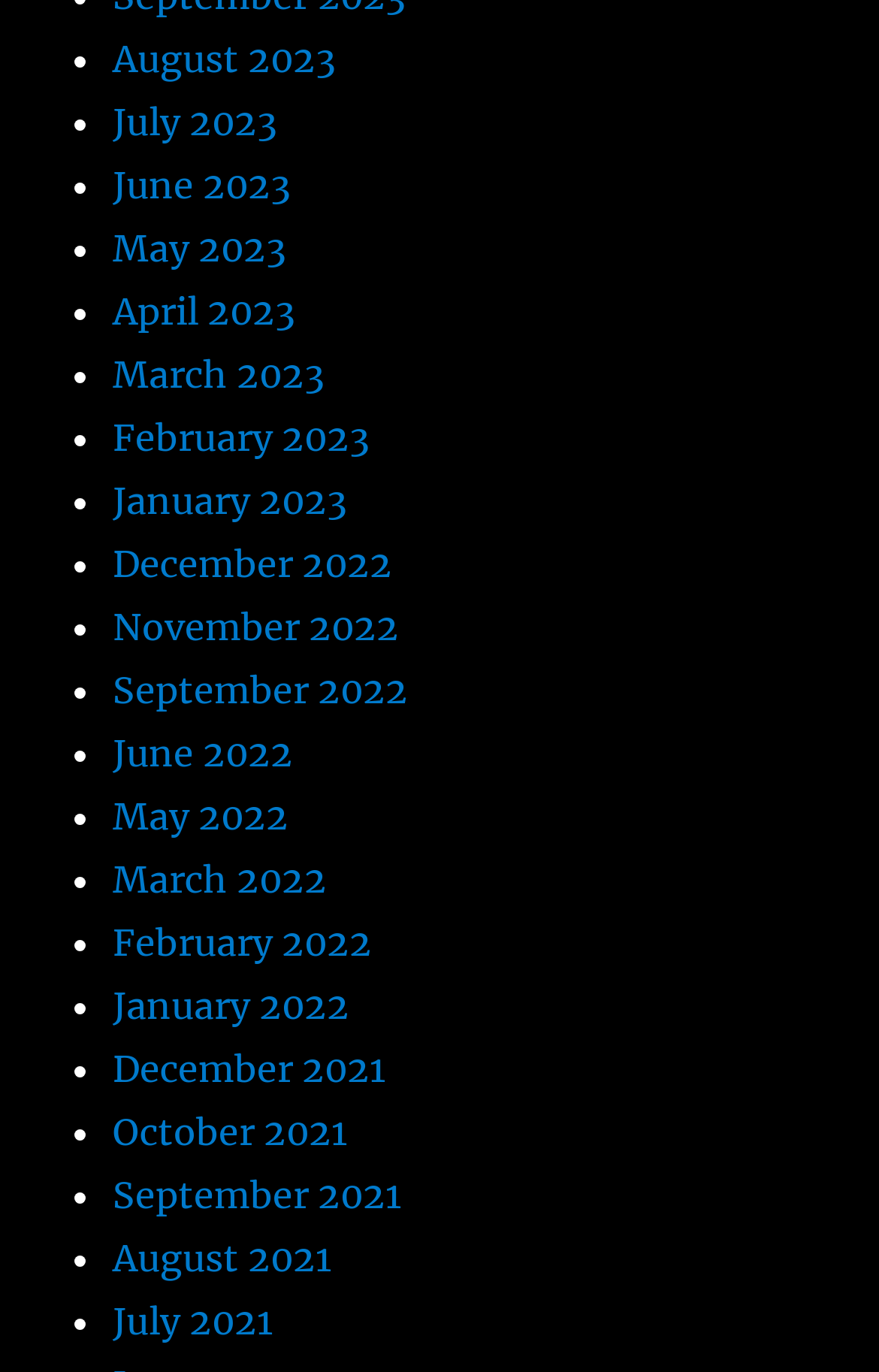Determine the coordinates of the bounding box that should be clicked to complete the instruction: "View January 2023". The coordinates should be represented by four float numbers between 0 and 1: [left, top, right, bottom].

[0.128, 0.348, 0.395, 0.38]